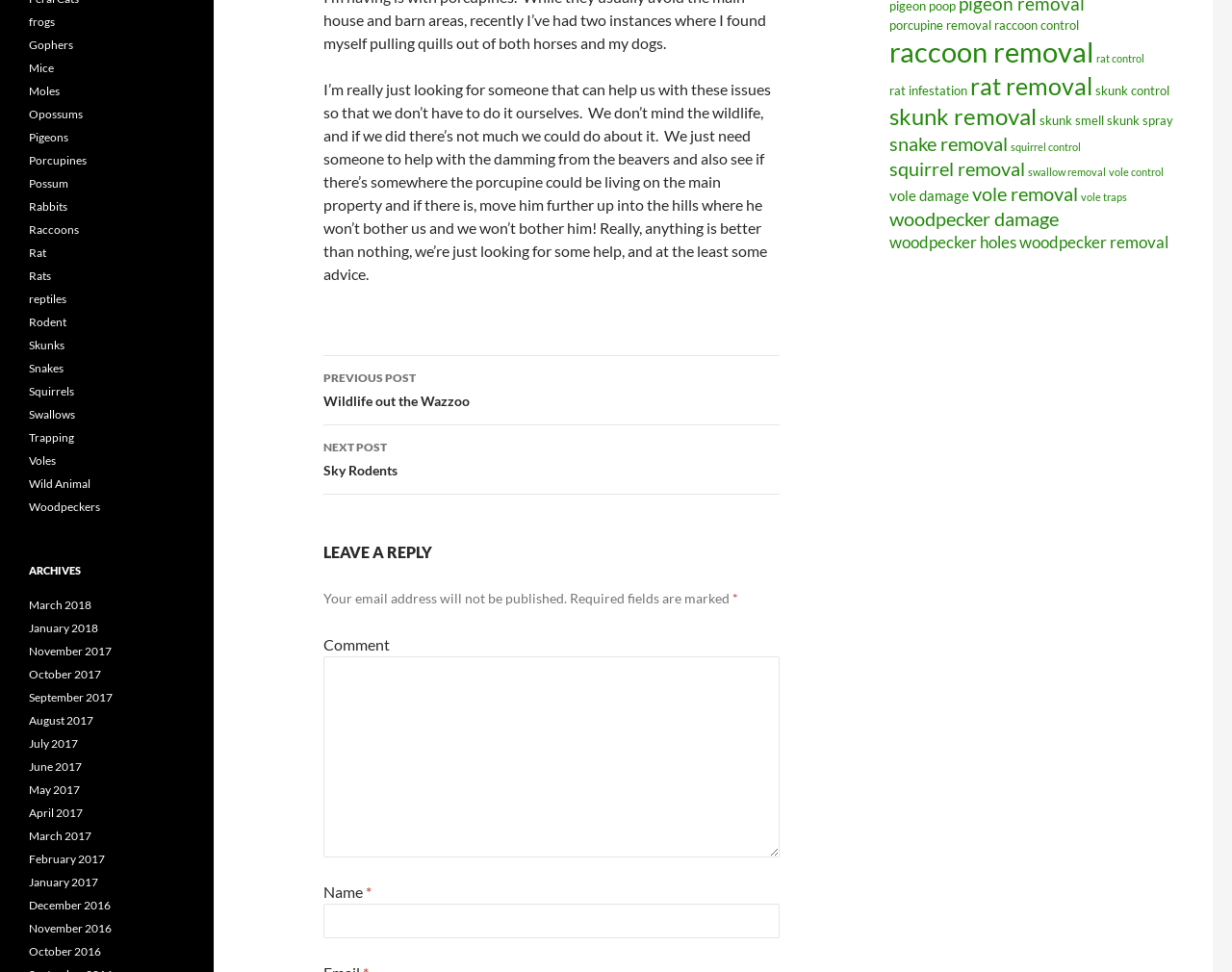Using the format (top-left x, top-left y, bottom-right x, bottom-right y), provide the bounding box coordinates for the described UI element. All values should be floating point numbers between 0 and 1: parent_node: Comment name="comment"

[0.262, 0.675, 0.633, 0.882]